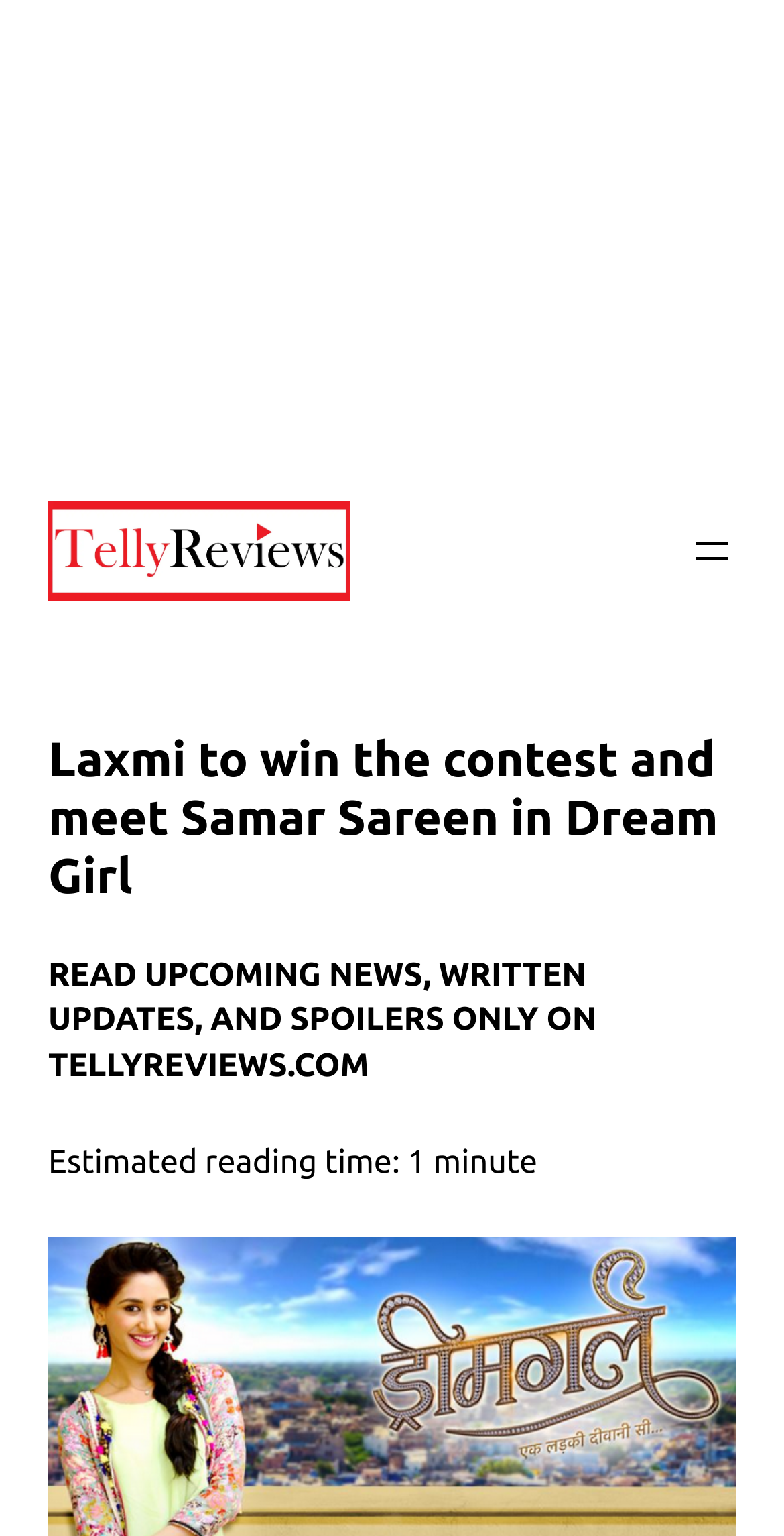What is the logo of the website?
Kindly offer a comprehensive and detailed response to the question.

The logo of the website is located at the top-left corner of the webpage, and it is an image with the text 'TellyReviews Logo'.